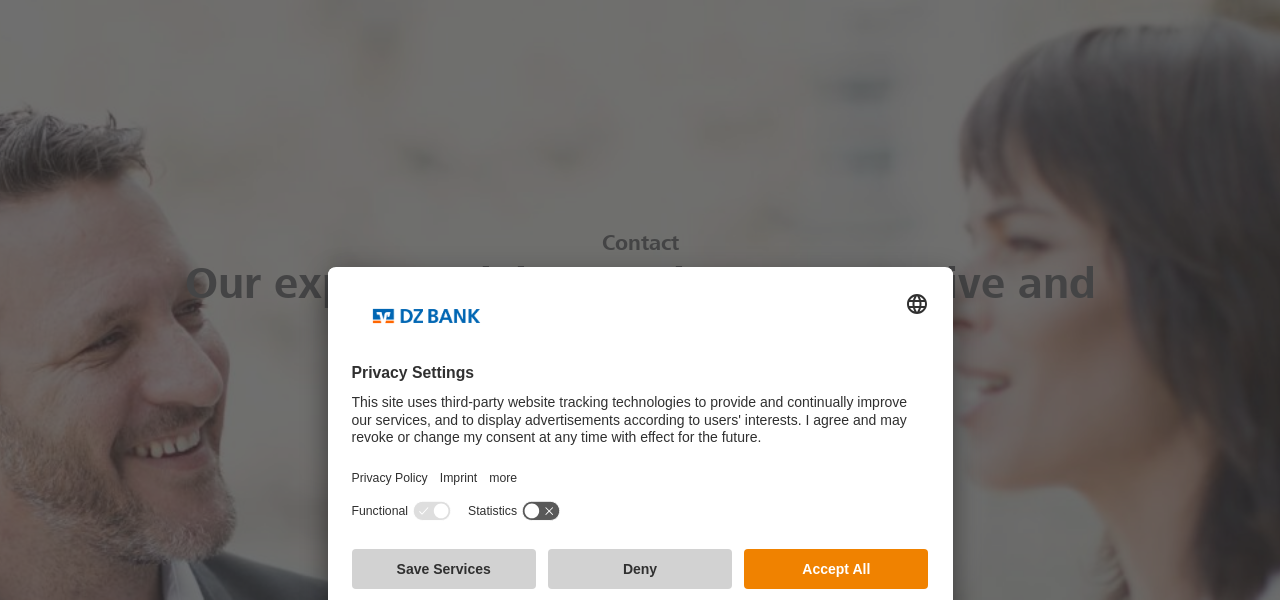What is the purpose of the third-party tracking technologies?
Respond to the question with a well-detailed and thorough answer.

According to the privacy settings dialog from DZ Bank, the third-party tracking technologies are aimed at improving services and providing tailored advertisements, as mentioned in the caption.